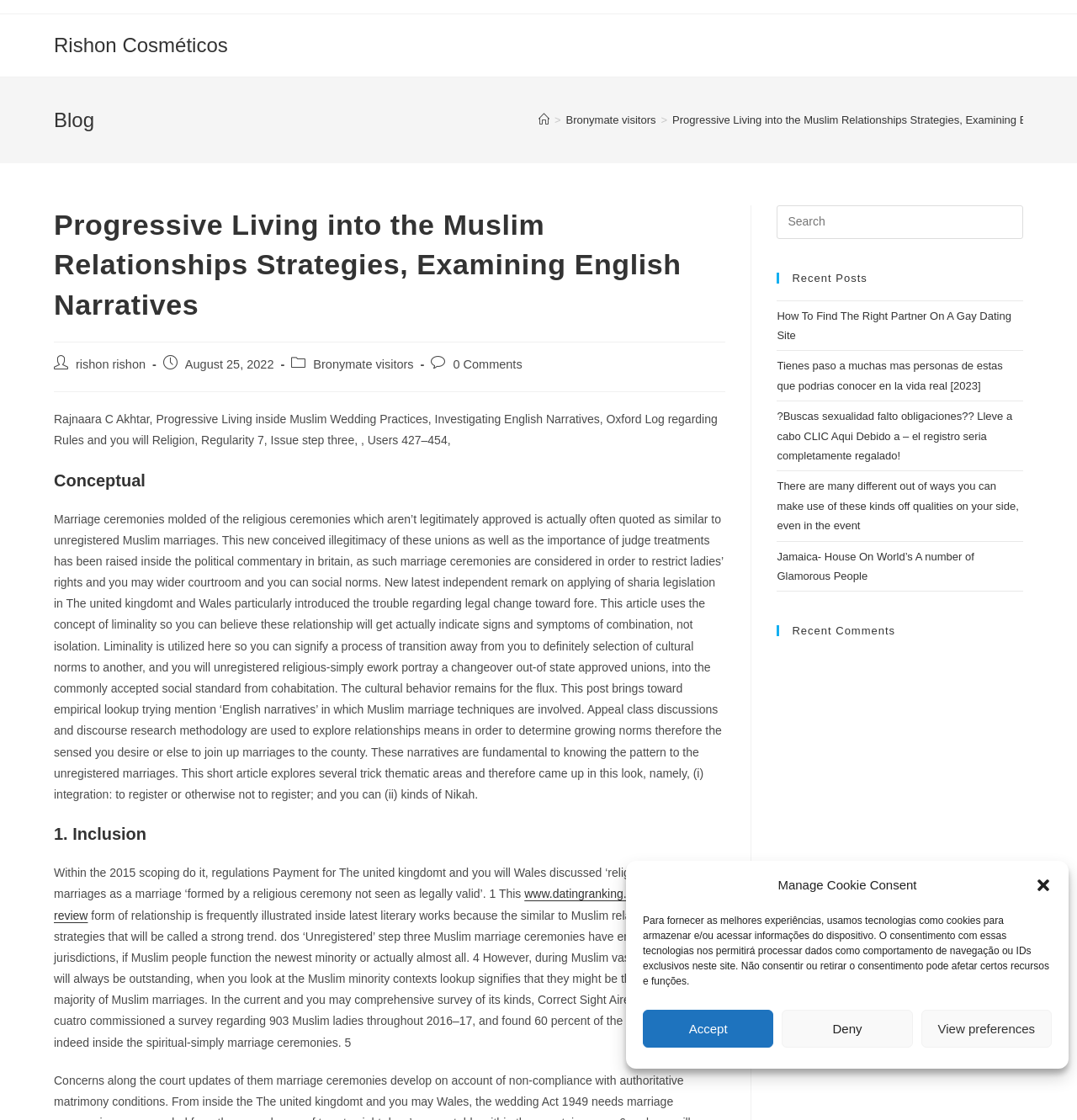Can you show the bounding box coordinates of the region to click on to complete the task described in the instruction: "Click the 'View preferences' button"?

[0.855, 0.902, 0.977, 0.935]